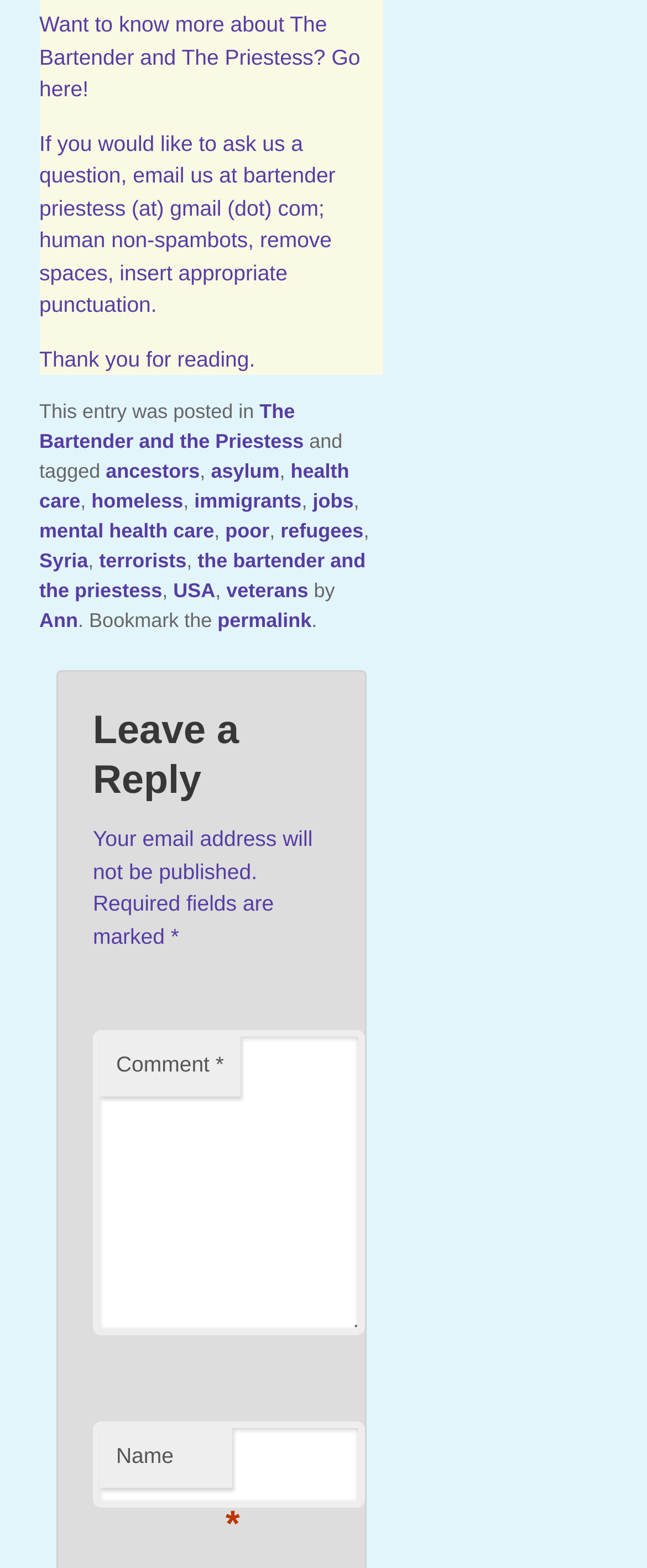What is the purpose of the textbox with the label 'Comment *'?
Based on the image, give a concise answer in the form of a single word or short phrase.

To leave a comment